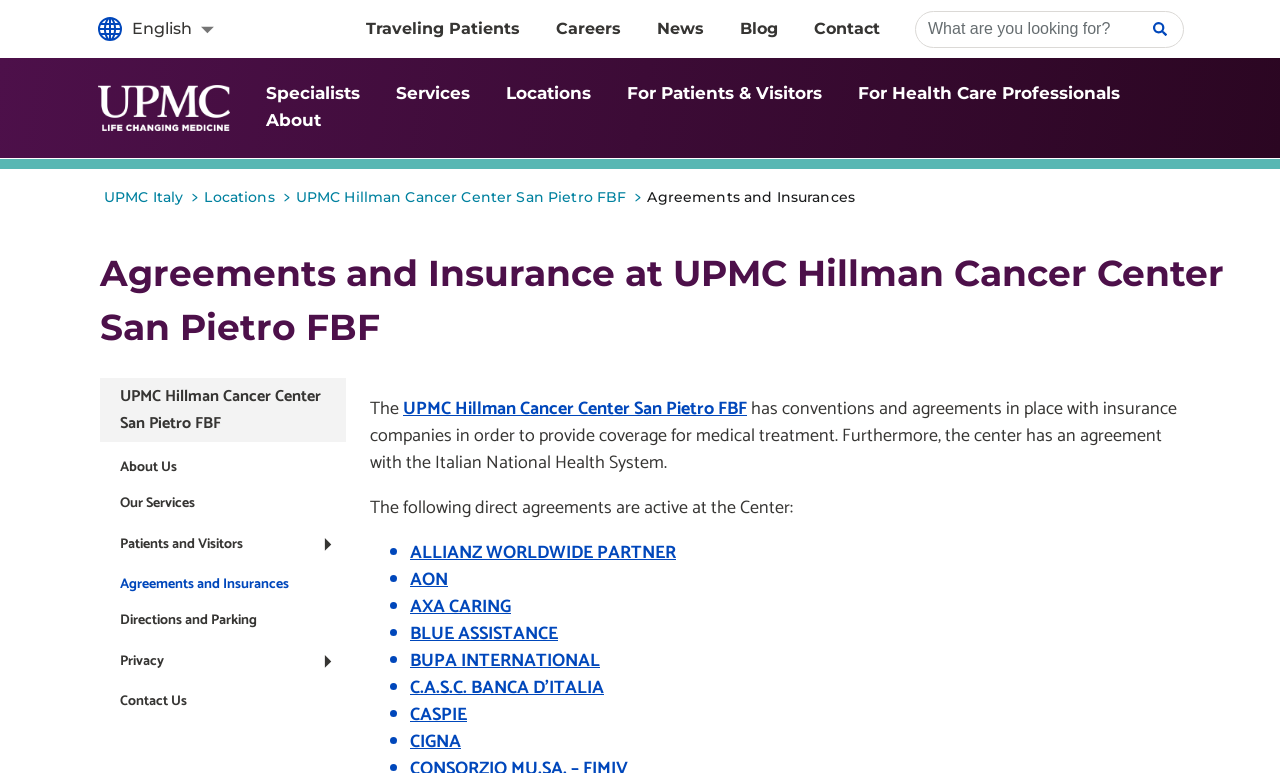Find the bounding box coordinates of the element I should click to carry out the following instruction: "Click on UPMC Hillman Cancer Center San Pietro FBF link".

[0.315, 0.51, 0.584, 0.549]